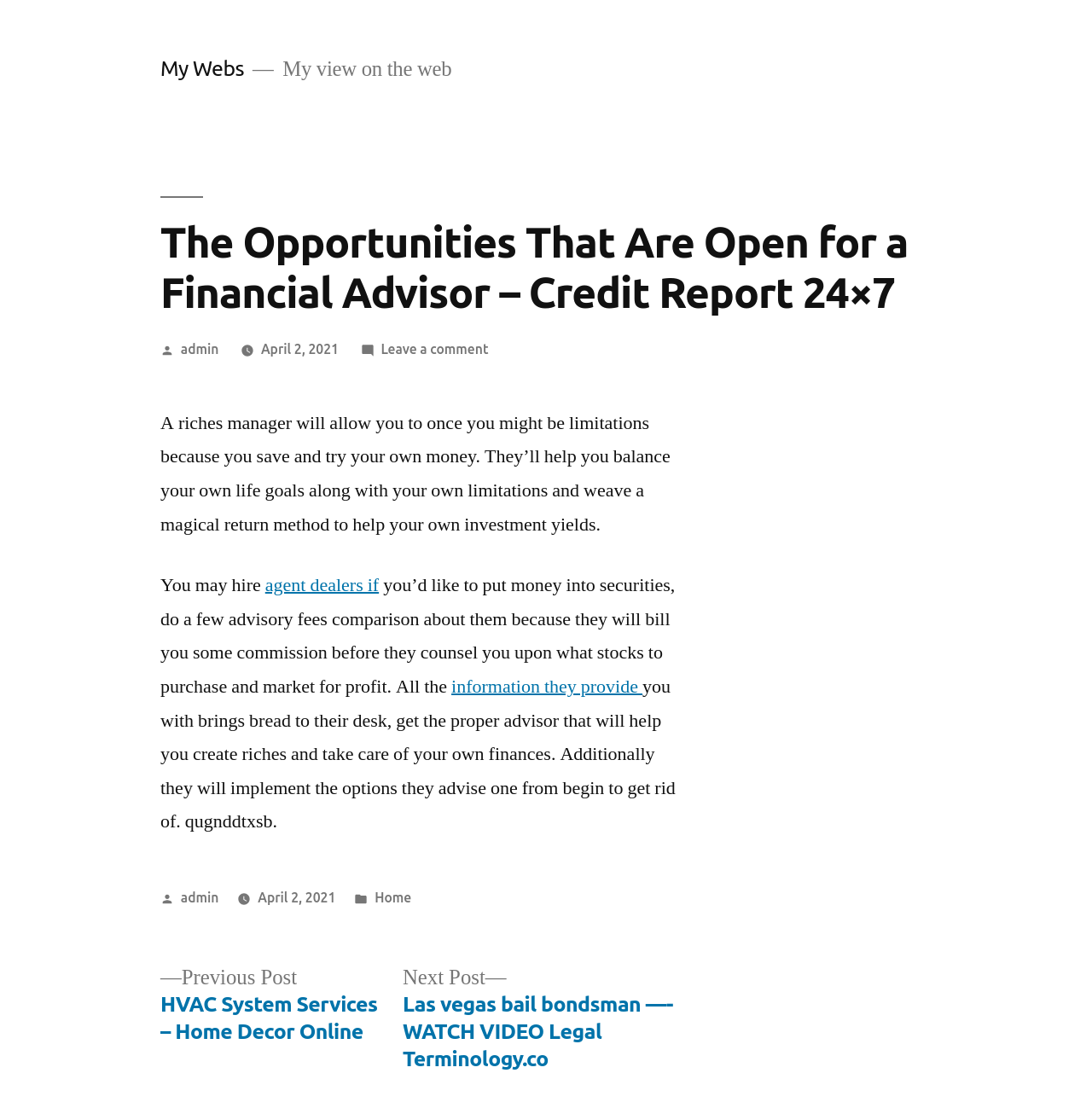Please identify the bounding box coordinates of the element I need to click to follow this instruction: "Check the date of the post".

[0.239, 0.308, 0.31, 0.322]